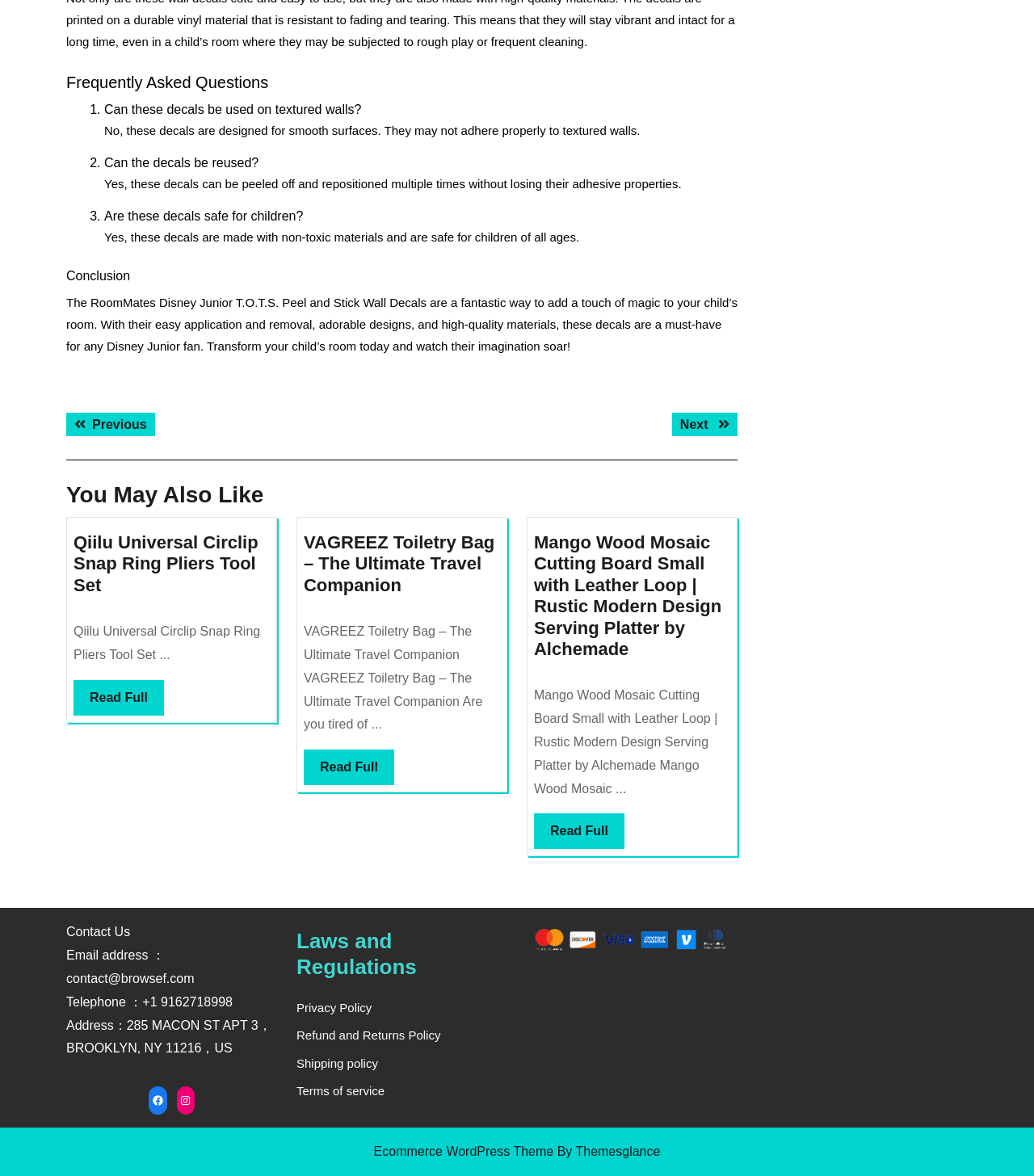Provide a brief response to the question below using one word or phrase:
What is the topic of the FAQs?

Decals